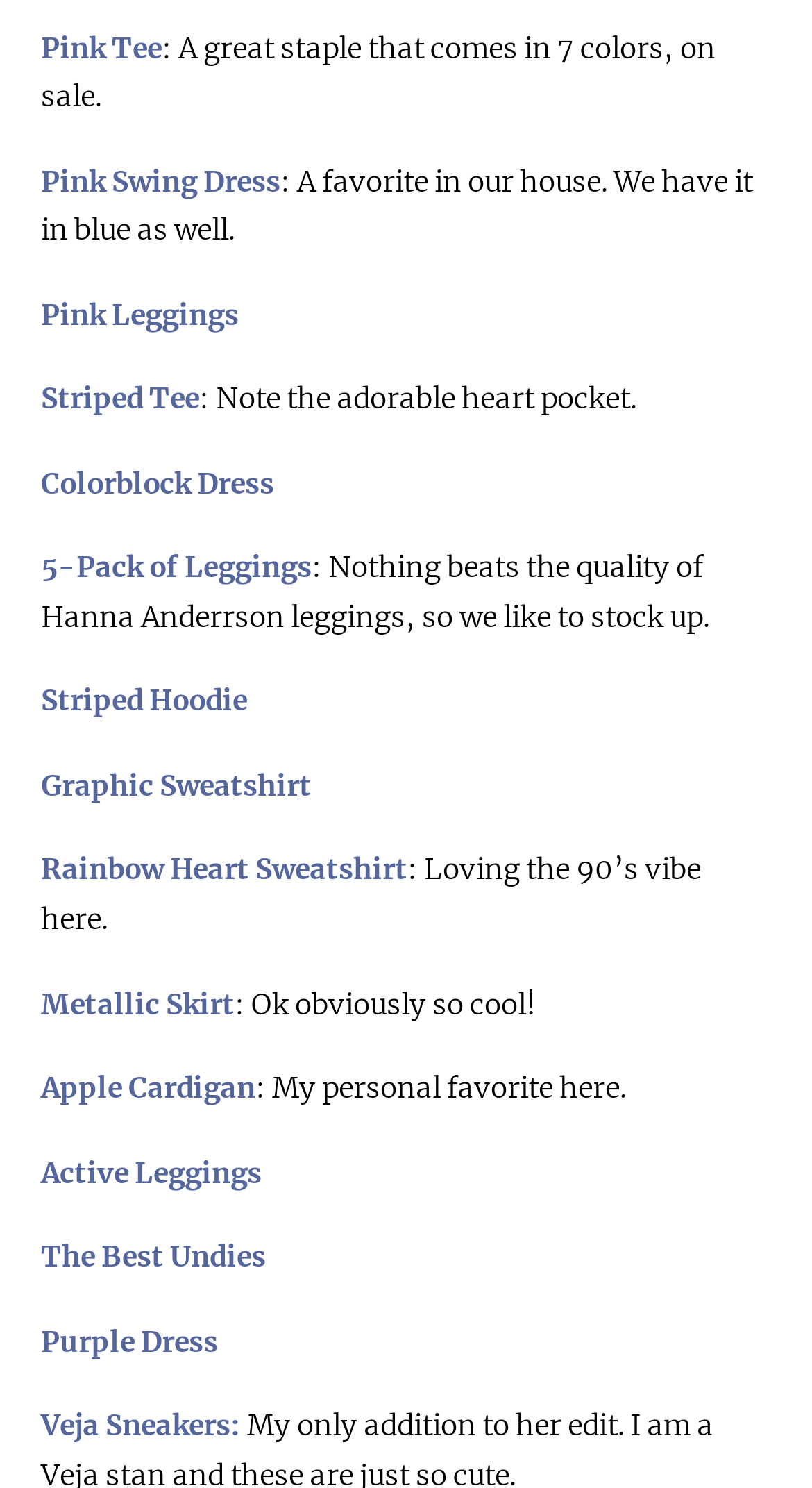Pinpoint the bounding box coordinates of the element that must be clicked to accomplish the following instruction: "Explore the Apple Cardigan". The coordinates should be in the format of four float numbers between 0 and 1, i.e., [left, top, right, bottom].

[0.05, 0.72, 0.314, 0.743]